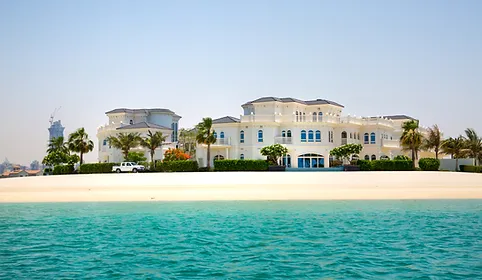What type of trees are present in the landscape?
Look at the image and respond with a single word or a short phrase.

Palm trees